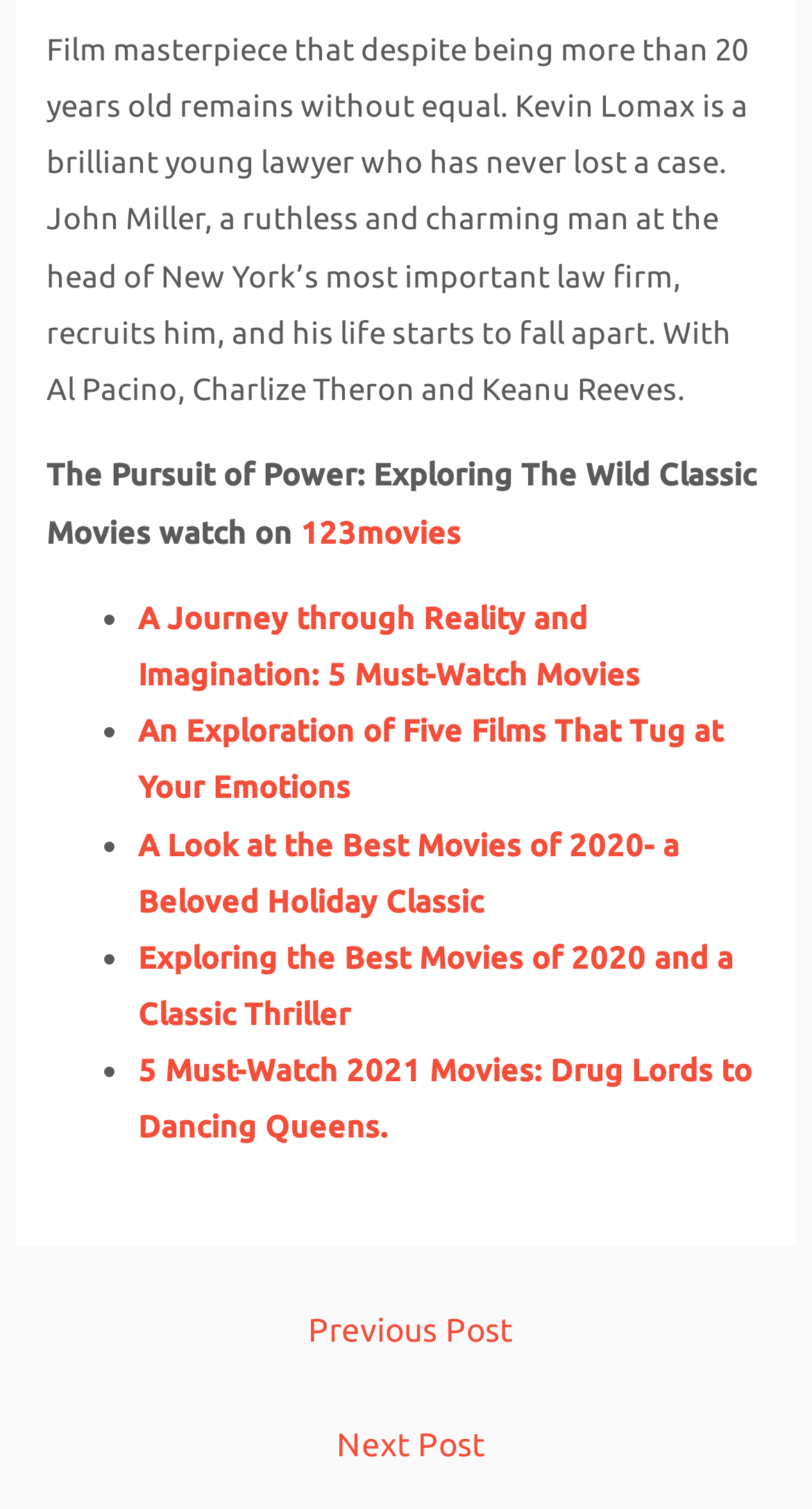Please find the bounding box coordinates of the section that needs to be clicked to achieve this instruction: "Read the movie description".

[0.058, 0.021, 0.922, 0.269]